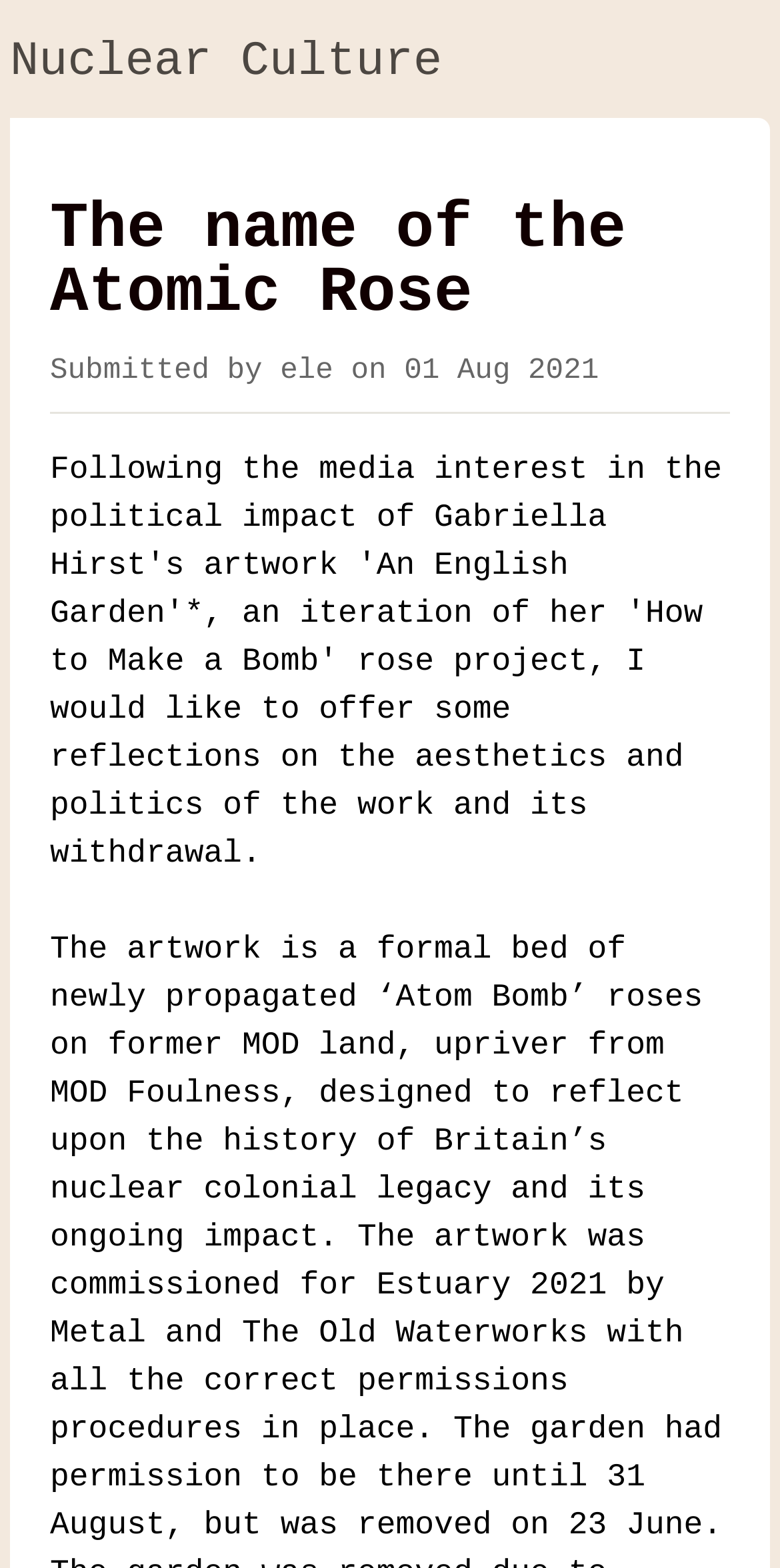Construct a comprehensive description capturing every detail on the webpage.

The webpage is about "The name of the Atomic Rose" and "Nuclear Culture". At the top-left corner, there is a link to "Skip to main content". Below it, a large heading "Nuclear Culture" is displayed, which also contains a link to "Nuclear Culture". 

To the right of the "Nuclear Culture" heading, there is a smaller heading "The name of the Atomic Rose". Below these headings, there is a section that contains information about the submission of the content. This section includes three pieces of static text: "Submitted by", "ele", and "on", which are arranged from left to right. To the right of these texts, there is a time element that displays the date "01 Aug 2021".